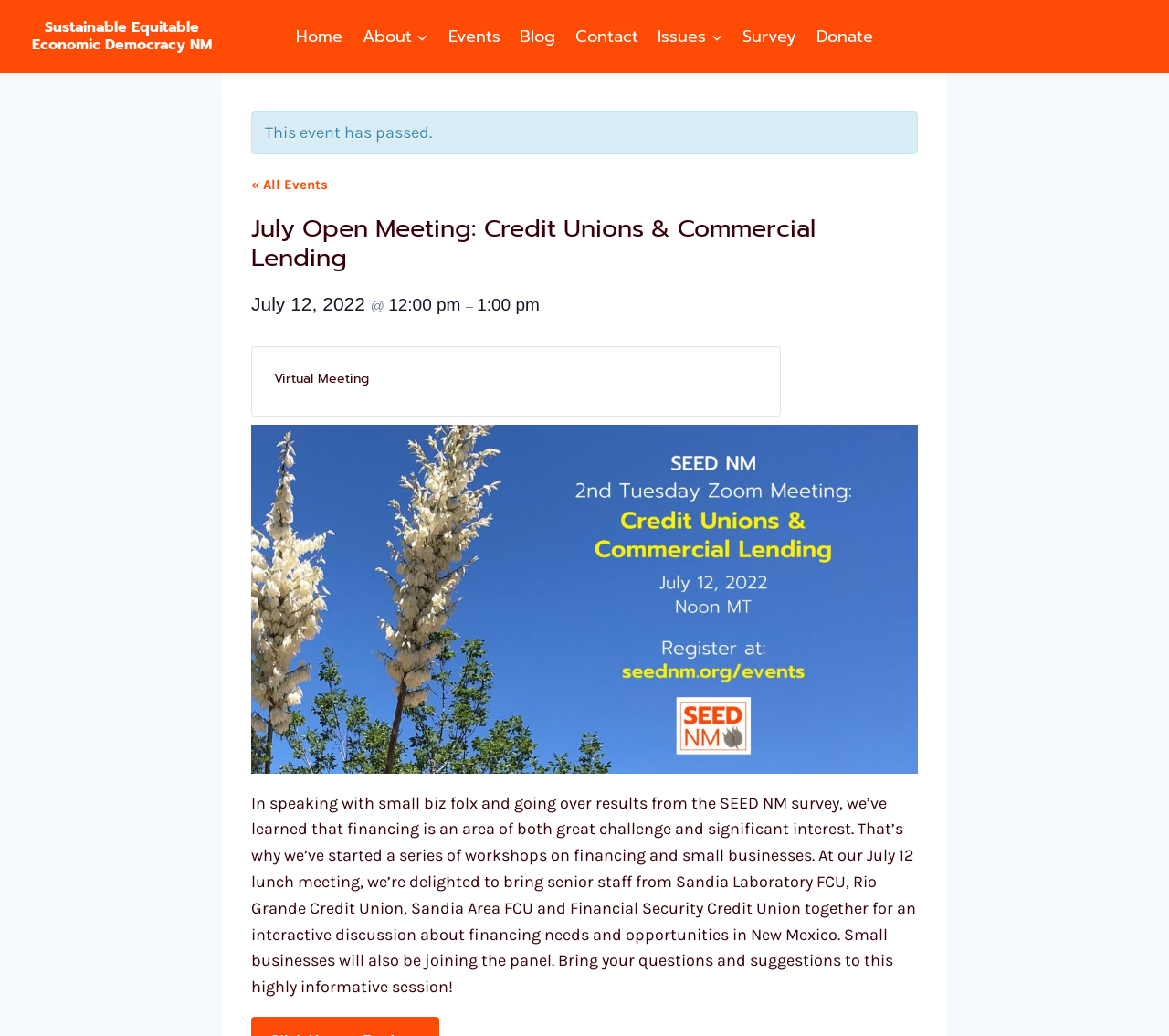Identify the bounding box coordinates of the region I need to click to complete this instruction: "Click Events".

[0.375, 0.018, 0.436, 0.052]